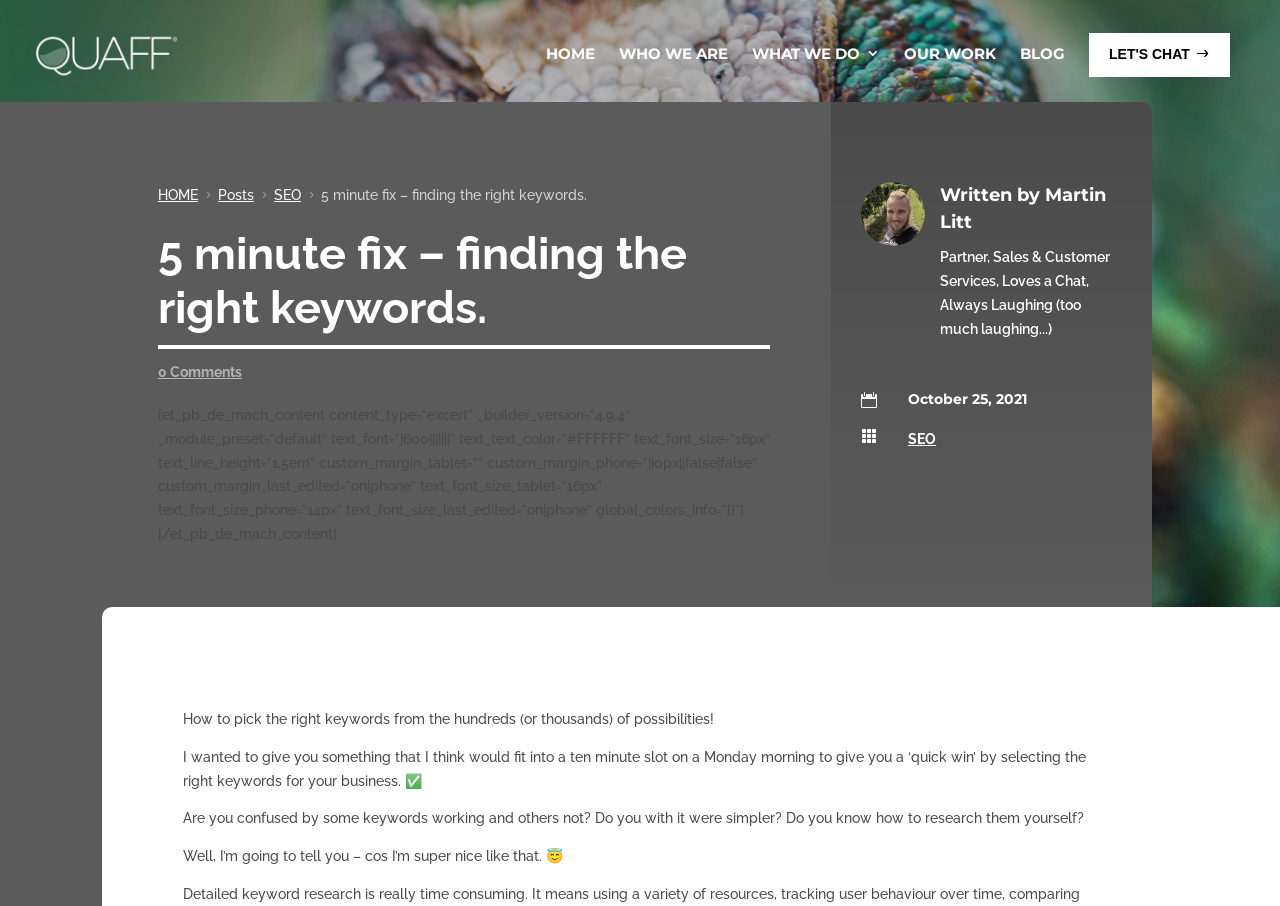Detail the various sections and features present on the webpage.

The webpage appears to be a blog post about selecting the right keywords for a business. At the top, there is a navigation menu with links to "HOME", "WHO WE ARE", "WHAT WE DO 3", "OUR WORK", "BLOG", and "LET'S CHAT $". Below this menu, there is a secondary navigation menu with links to "HOME", "Posts", and "SEO".

The main content of the page is divided into sections. The first section has a heading "5 minute fix – finding the right keywords." Below this, there is a block of text that discusses the importance of selecting the right keywords. This text is followed by a section with the author's information, including their name, title, and a brief description.

The next section appears to be the main article, which is divided into several paragraphs. The article discusses how to pick the right keywords from a large number of possibilities and provides tips for researching keywords. The text is written in a conversational tone and includes emojis, such as ✅ and 😇.

On the right side of the page, there are several layout tables that contain additional information, including the date the article was written, October 25, 2021, and a category label "SEO". There are also several icons, including \ue023 and \ue08d, which are likely used to decorate the page.